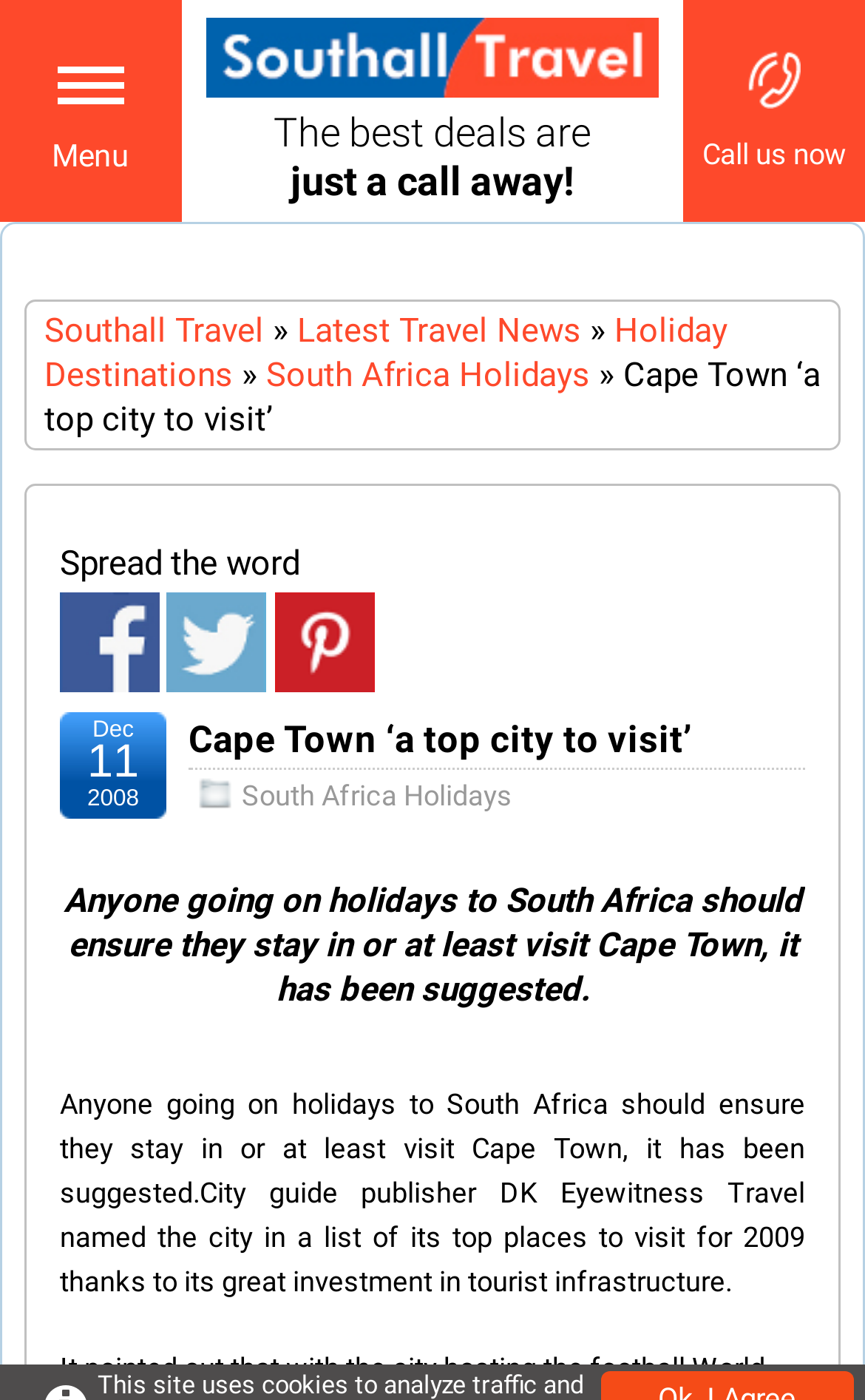Locate the bounding box of the UI element described by: "Michael Allison" in the given webpage screenshot.

None